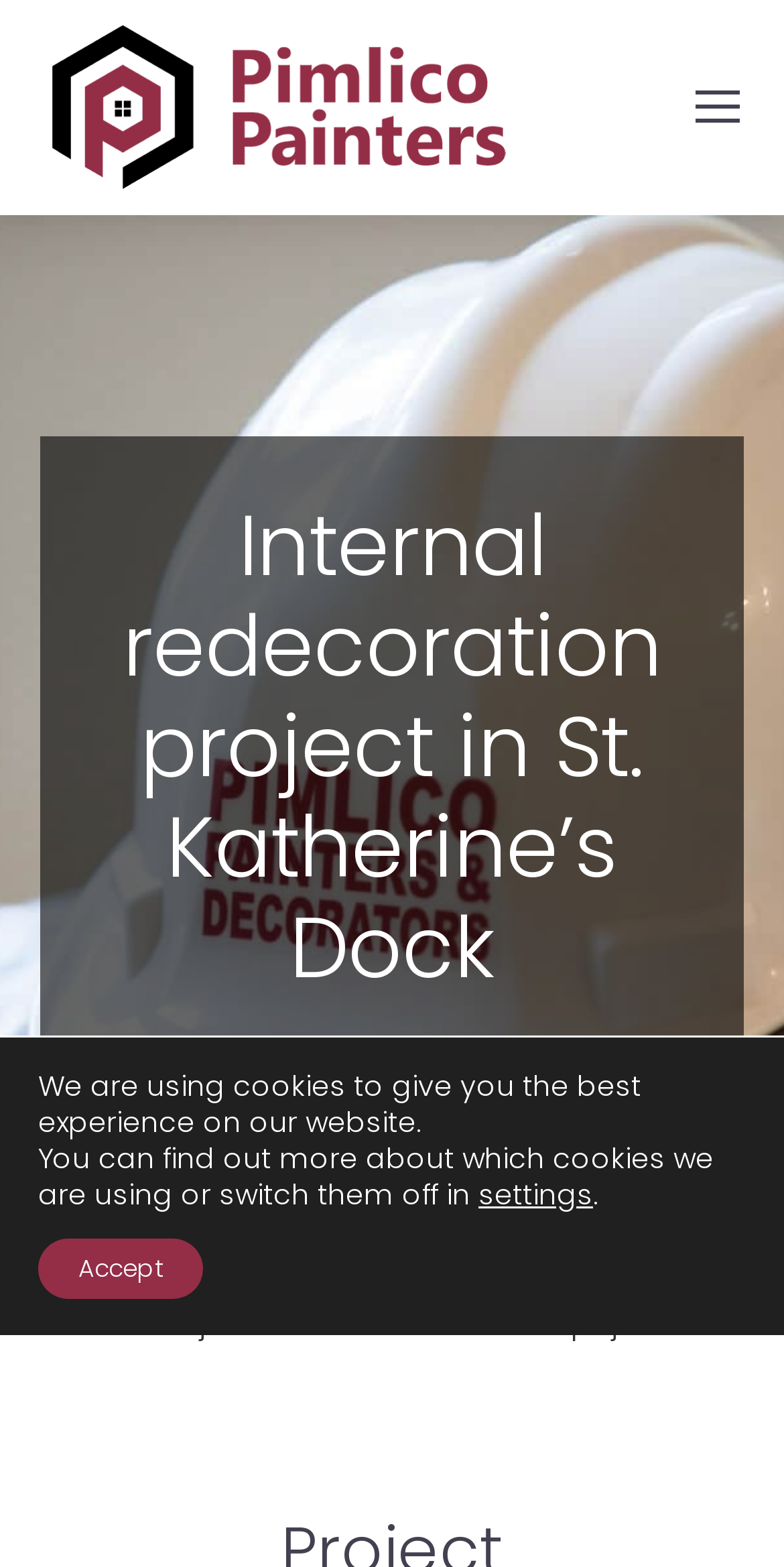Find the bounding box coordinates corresponding to the UI element with the description: "alt="Pimlico Painters and Decorators"". The coordinates should be formatted as [left, top, right, bottom], with values as floats between 0 and 1.

[0.051, 0.0, 0.805, 0.137]